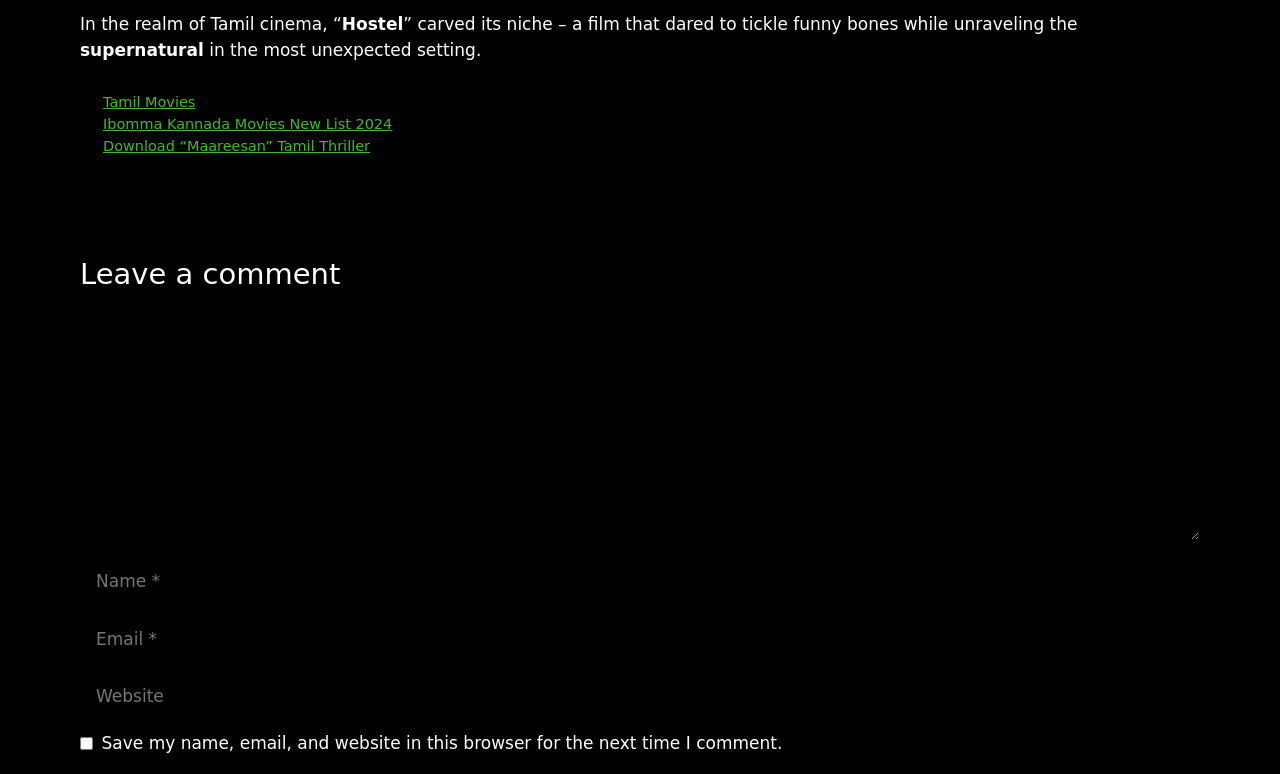What is the genre of the movie mentioned?
Refer to the image and give a detailed answer to the question.

The answer can be found by looking at the link 'Download “Maareesan” Tamil Thriller' which suggests that the movie 'Maareesan' is a Tamil Thriller.